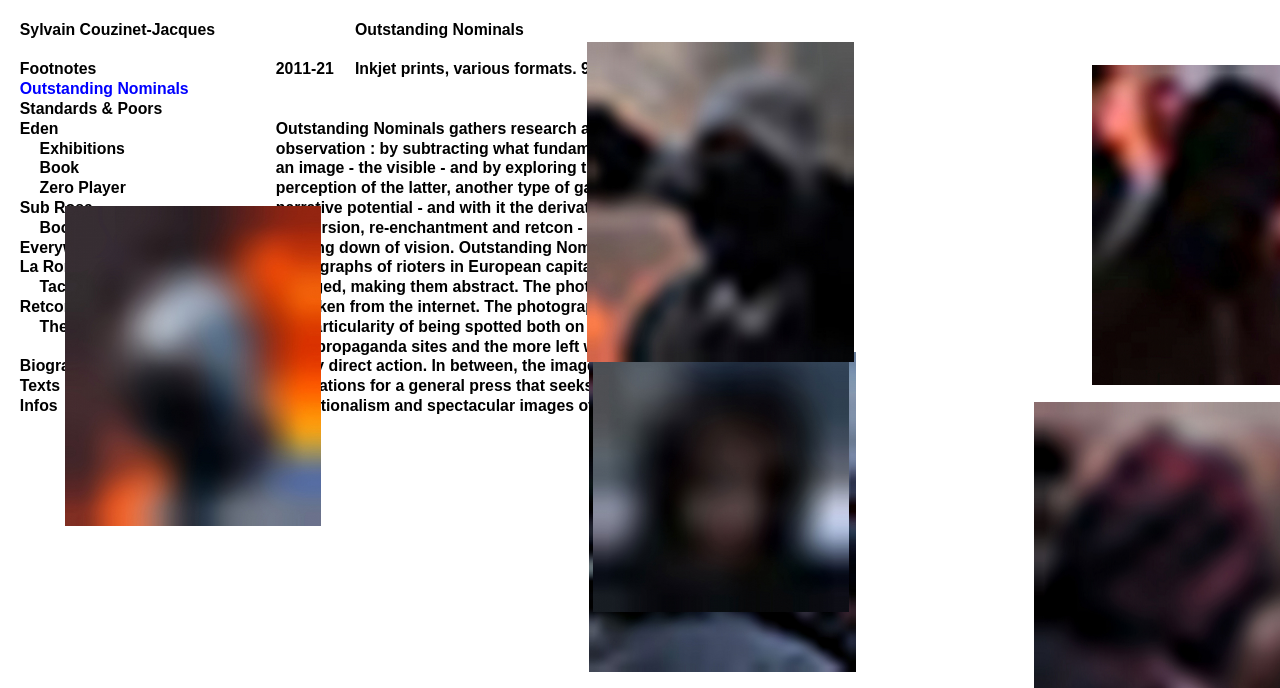Identify the bounding box coordinates for the element you need to click to achieve the following task: "Go to exhibitions". Provide the bounding box coordinates as four float numbers between 0 and 1, in the form [left, top, right, bottom].

[0.015, 0.203, 0.098, 0.228]